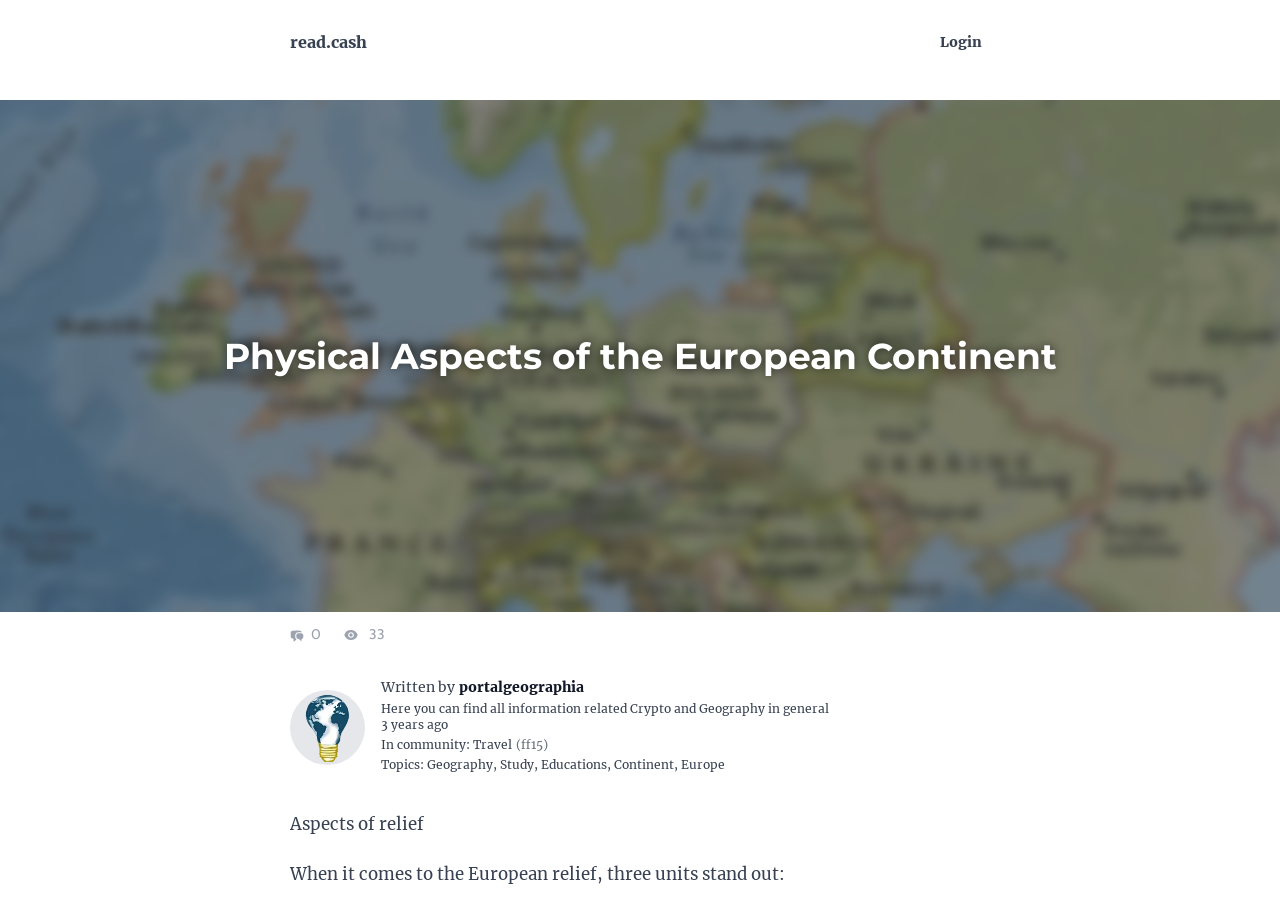What is the title of the article?
Using the image, answer in one word or phrase.

Physical Aspects of the European Continent